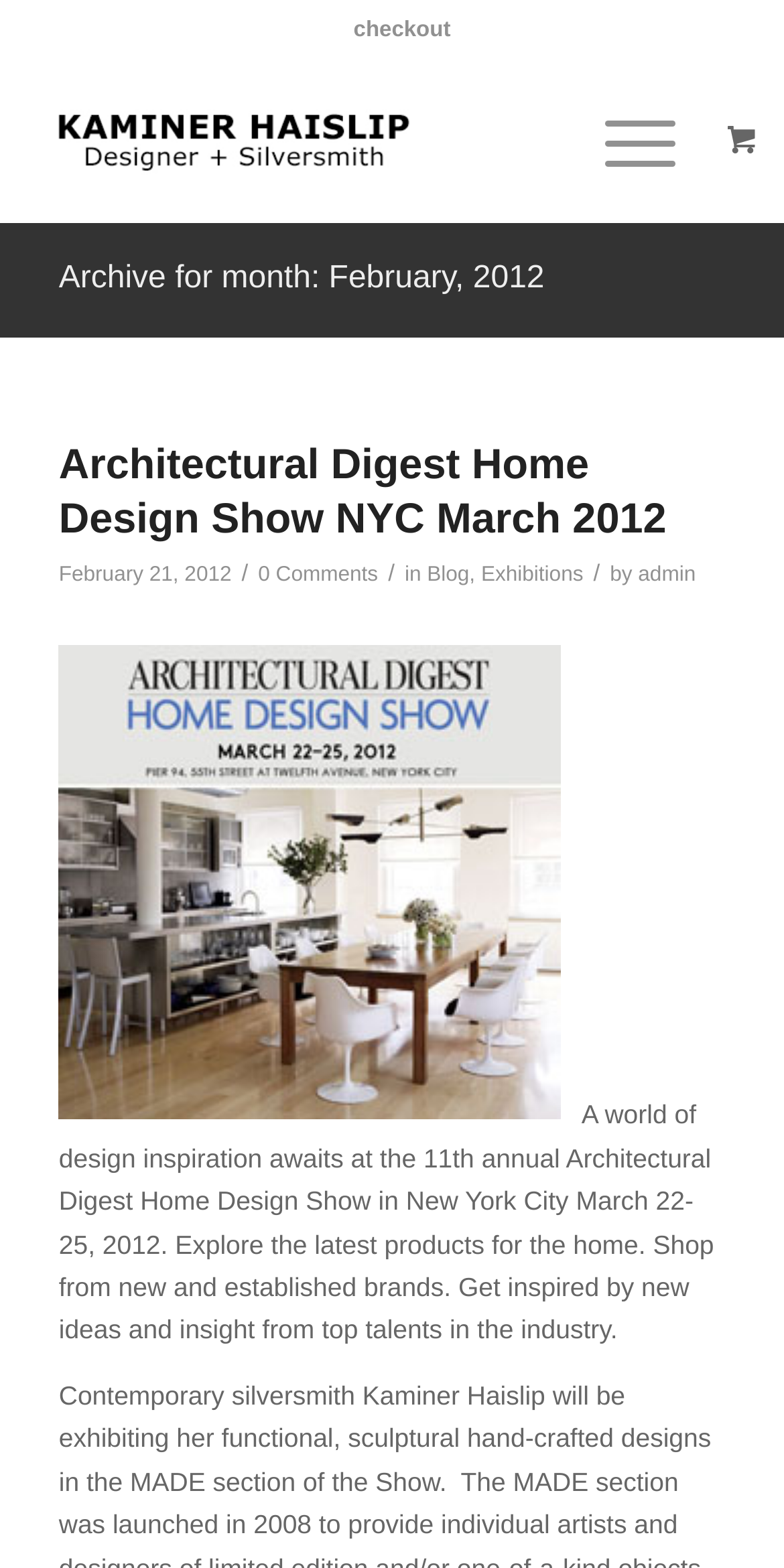What is the date of the article?
Can you offer a detailed and complete answer to this question?

The date of the article can be found in the time element, which is described as 'February 21, 2012'.